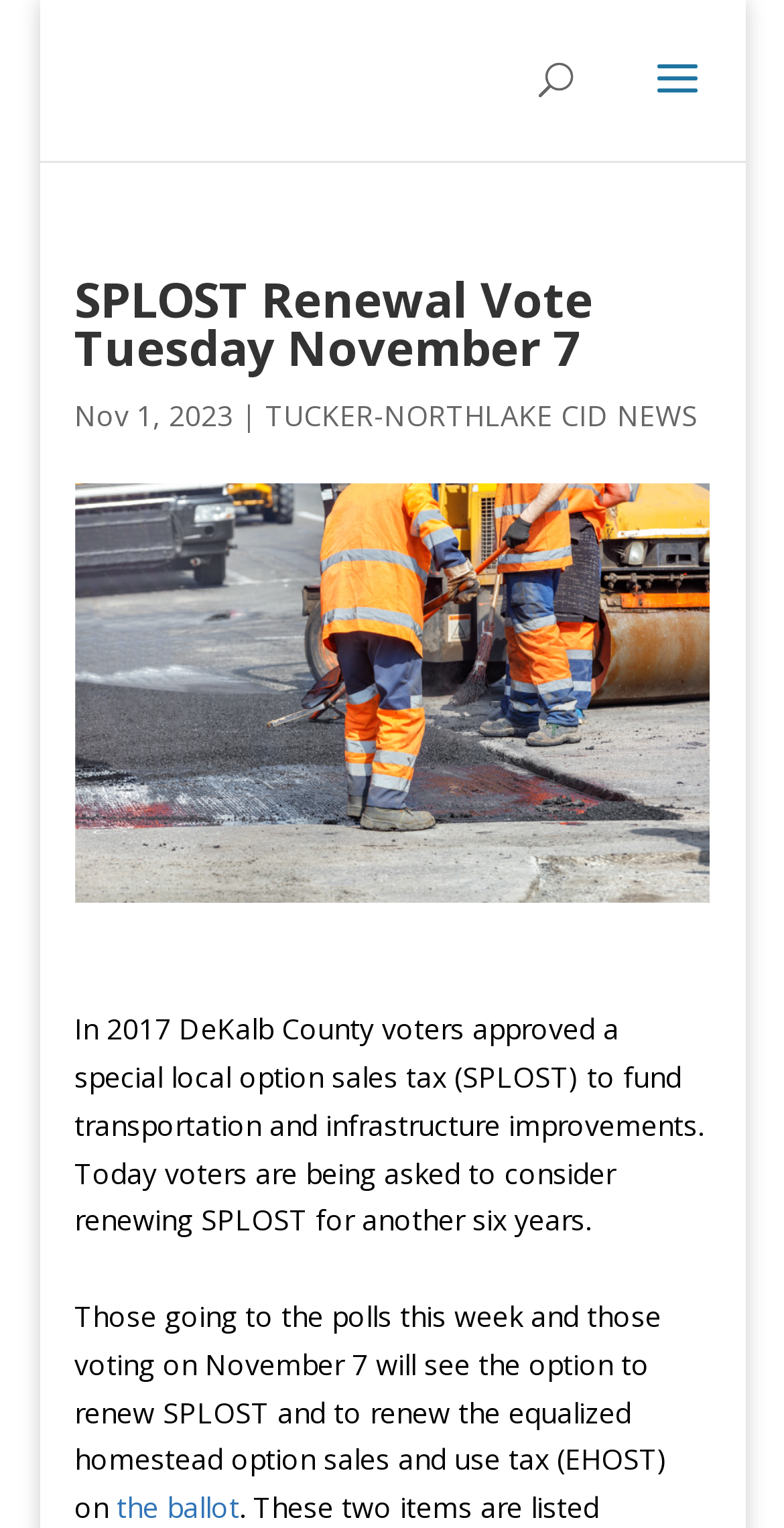What is the purpose of SPLOST?
Using the details shown in the screenshot, provide a comprehensive answer to the question.

According to the webpage, SPLOST was approved to fund transportation and infrastructure improvements, and now voters are being asked to consider renewing it for another six years.